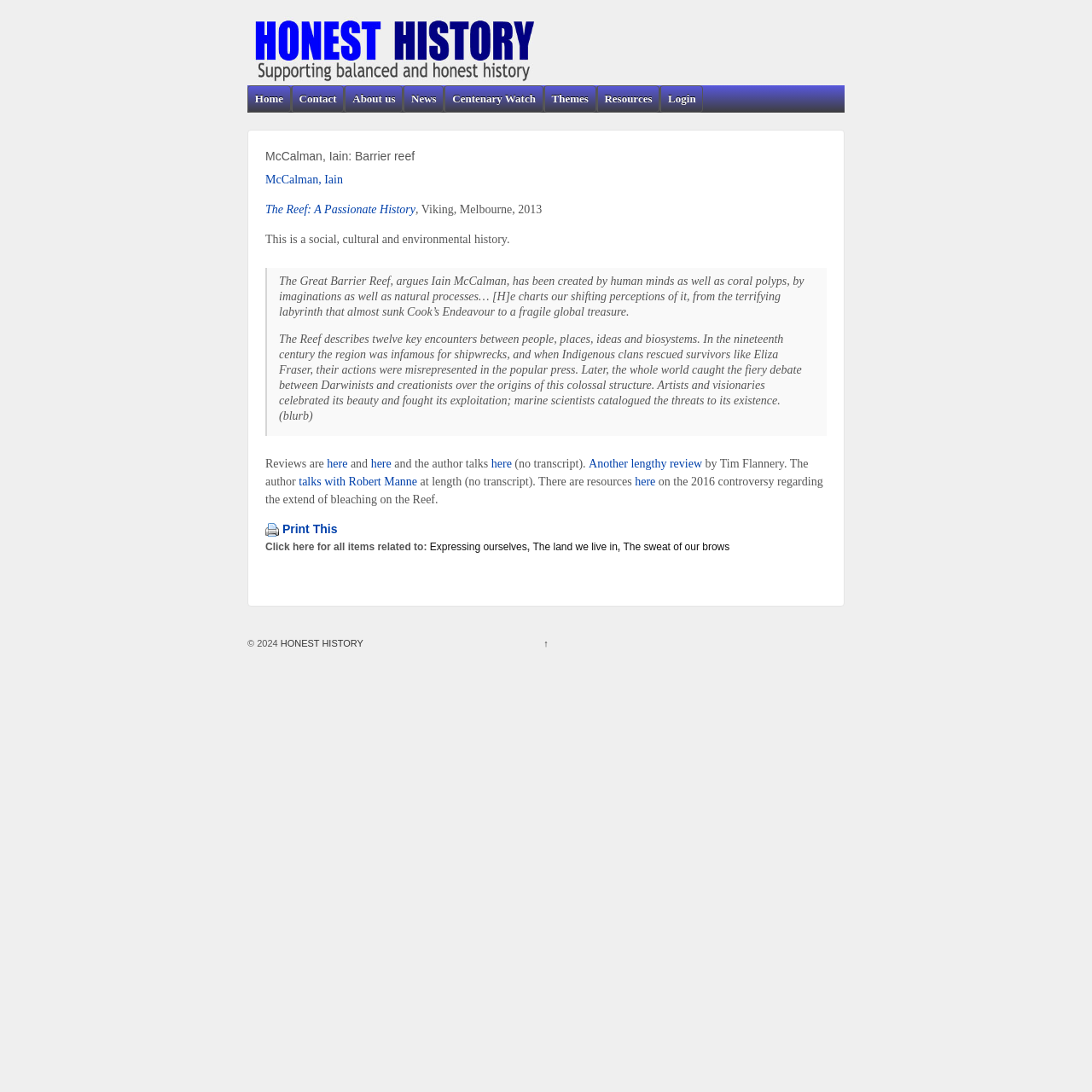Offer a meticulous description of the webpage's structure and content.

This webpage is about Iain McCalman's book "The Reef: A Passionate History" and is part of the "HONEST HISTORY" website. At the top, there is a logo and a navigation menu with links to "Home", "Contact", "About us", "News", "Centenary Watch", "Themes", "Resources", and "Login". 

Below the navigation menu, there is a heading that reads "McCalman, Iain: Barrier reef". Underneath, there are links to the author's name and the book title, followed by a brief description of the book. 

A blockquote section takes up a significant portion of the page, containing a lengthy passage about the book's content. The passage is divided into several paragraphs, with some text highlighted in bold. 

Further down, there are sections for reviews, with links to read them, and a section where the author talks about the book. There are also links to resources related to the book and a controversy about the Great Barrier Reef in 2016. 

At the bottom of the page, there is a link to print the page, followed by a section that lists related topics, such as "Expressing ourselves", "The land we live in", and "The sweat of our brows". Finally, there is a copyright notice and a link to the "HONEST HISTORY" website at the very bottom.